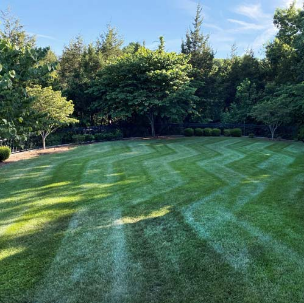Detail everything you observe in the image.

The image showcases a beautifully maintained lawn, characterized by its lush green grass and distinct mowing patterns that form a zigzag design across the landscape. The well-defined lines suggest meticulous care and attention to detail in lawn maintenance. Framing the scene are several trees, including both leafy shrubs and tall trees, which enhance the natural beauty of the setting. The vibrant blue sky above adds a bright and cheerful ambiance to the outdoor space, making it an inviting area for relaxation or recreation. This picture epitomizes the quality of professional lawncare services, highlighting the aesthetic transformation achievable through dedicated lawn maintenance efforts.